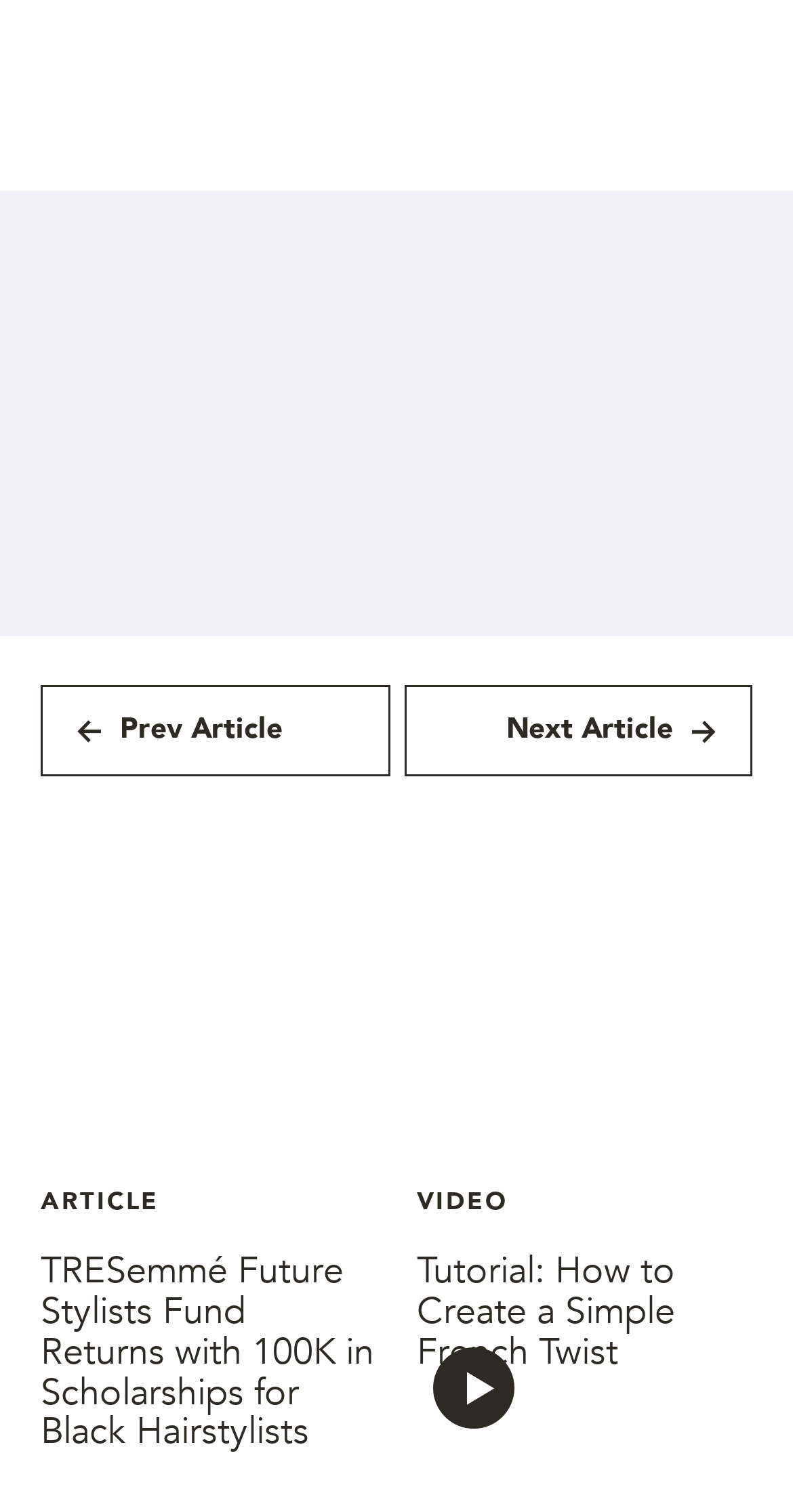Can you identify the bounding box coordinates of the clickable region needed to carry out this instruction: 'Watch the French Twist tutorial'? The coordinates should be four float numbers within the range of 0 to 1, stated as [left, top, right, bottom].

[0.526, 0.824, 0.851, 0.911]